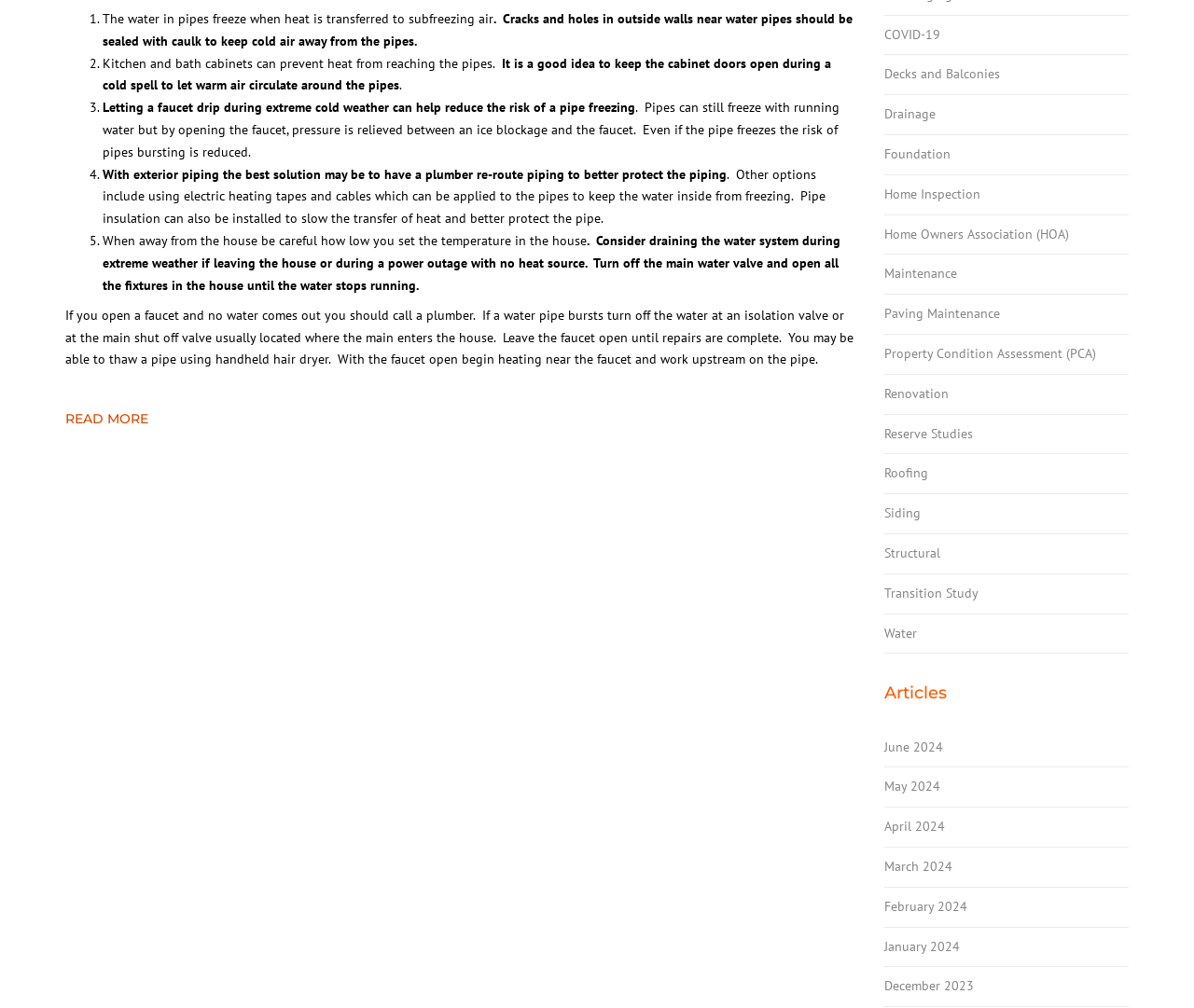Identify the bounding box coordinates necessary to click and complete the given instruction: "Click on the Home link".

None